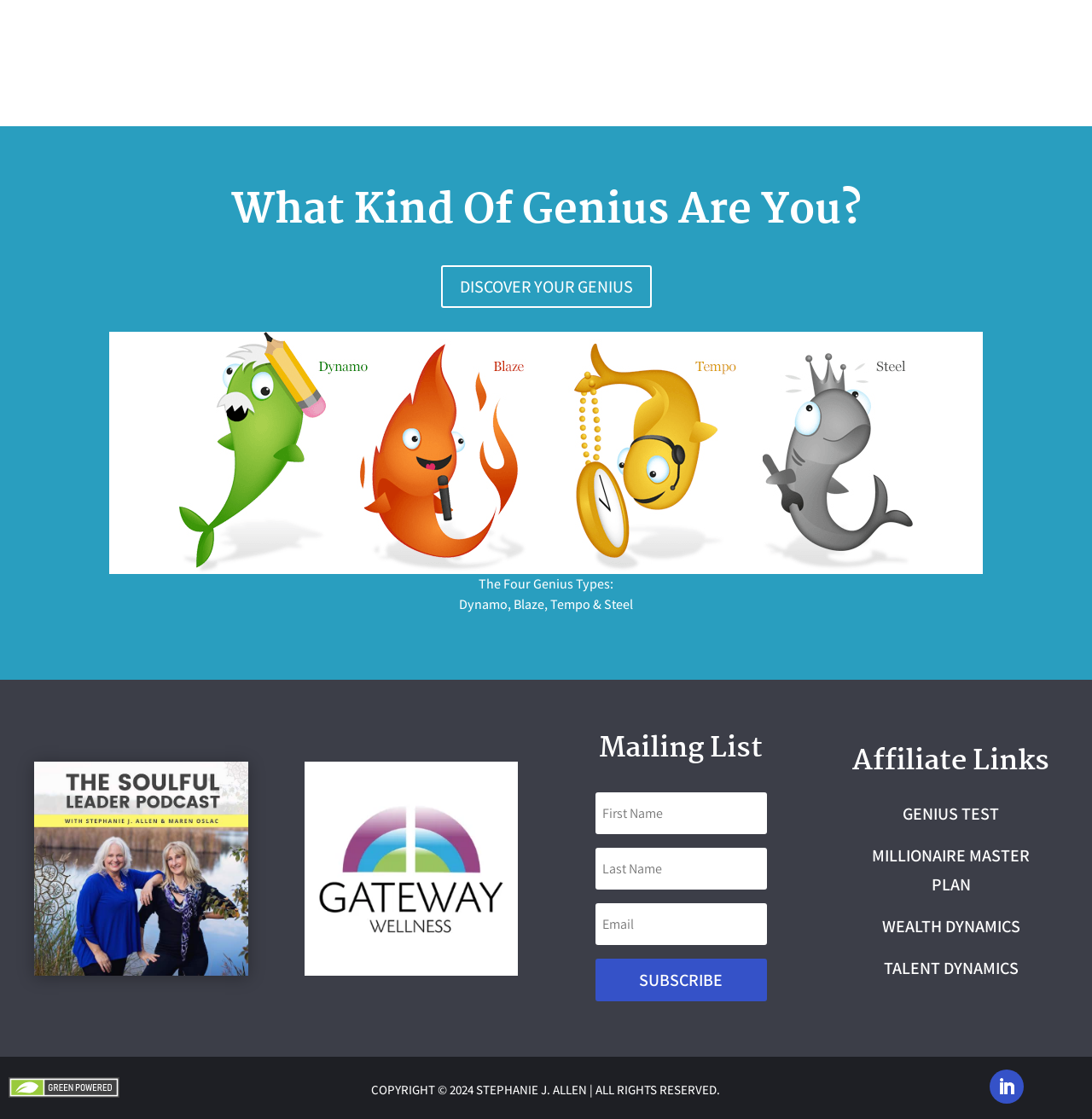How many textboxes are there in the Mailing List section?
Please answer the question as detailed as possible.

In the Mailing List section, there are three textbox elements with IDs 372, 374, and 376, which suggests that there are three textboxes in this section.